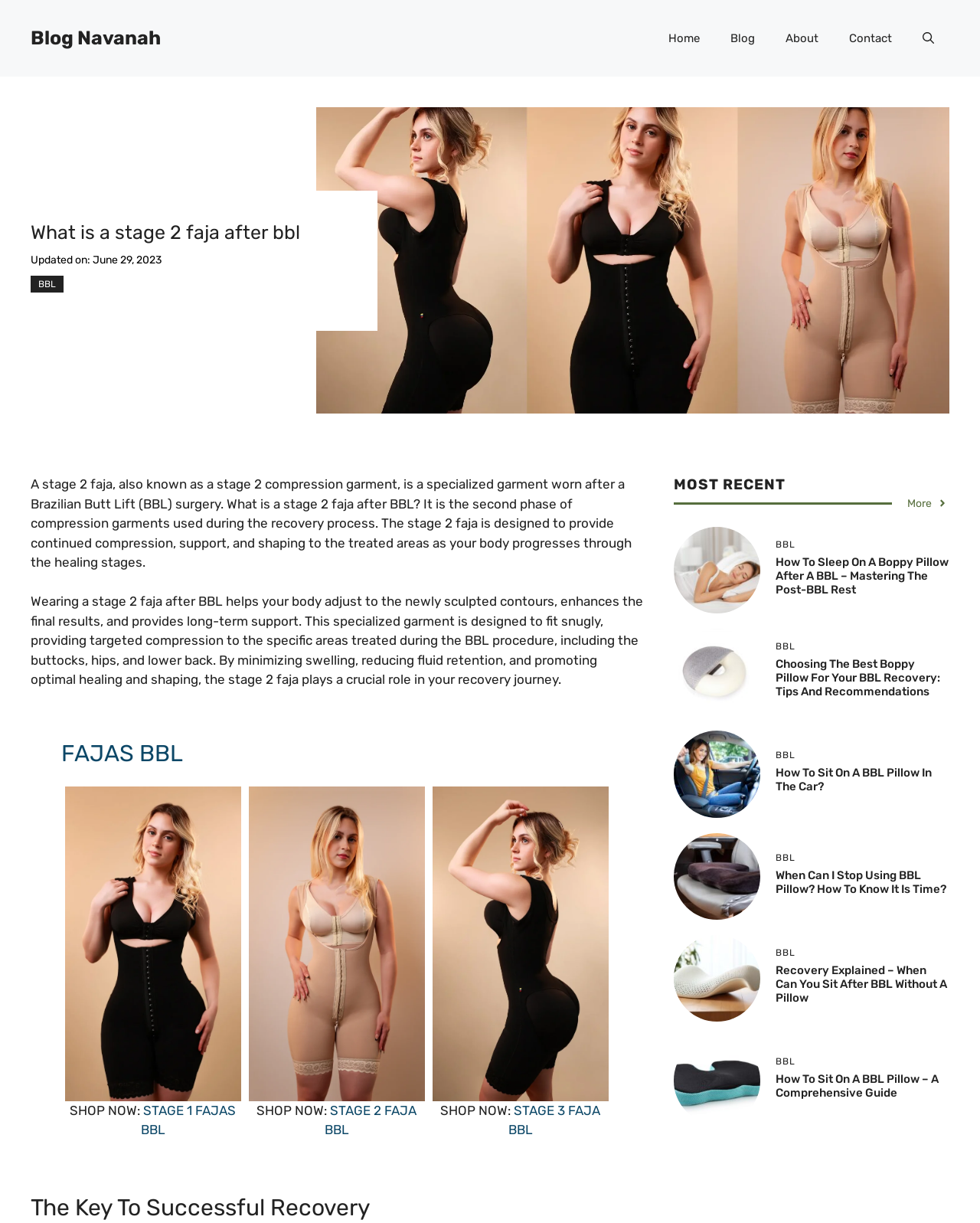Pinpoint the bounding box coordinates of the element to be clicked to execute the instruction: "View the 'STAGE 1 FAJAS BBL' product".

[0.066, 0.764, 0.246, 0.777]